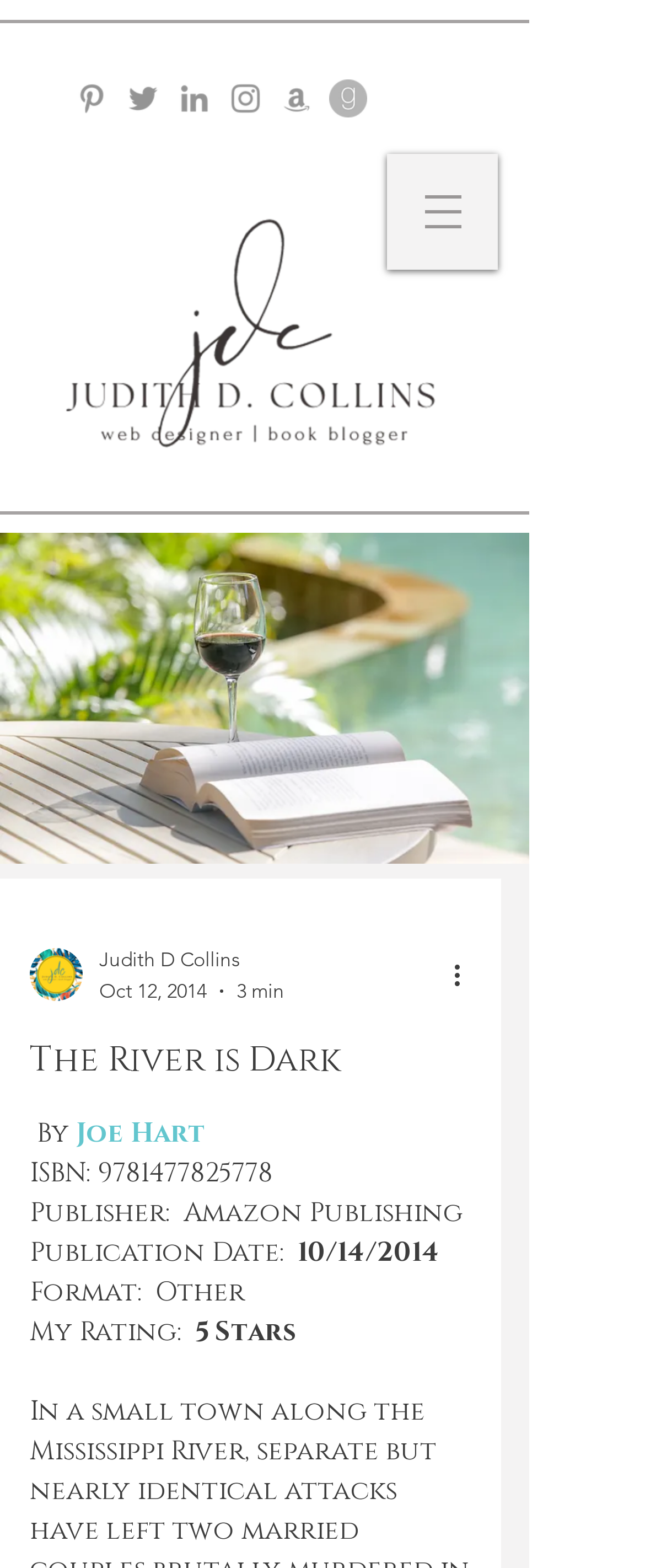Give a concise answer using only one word or phrase for this question:
What is the bounding box coordinate of the writer's picture?

[0.046, 0.605, 0.128, 0.638]